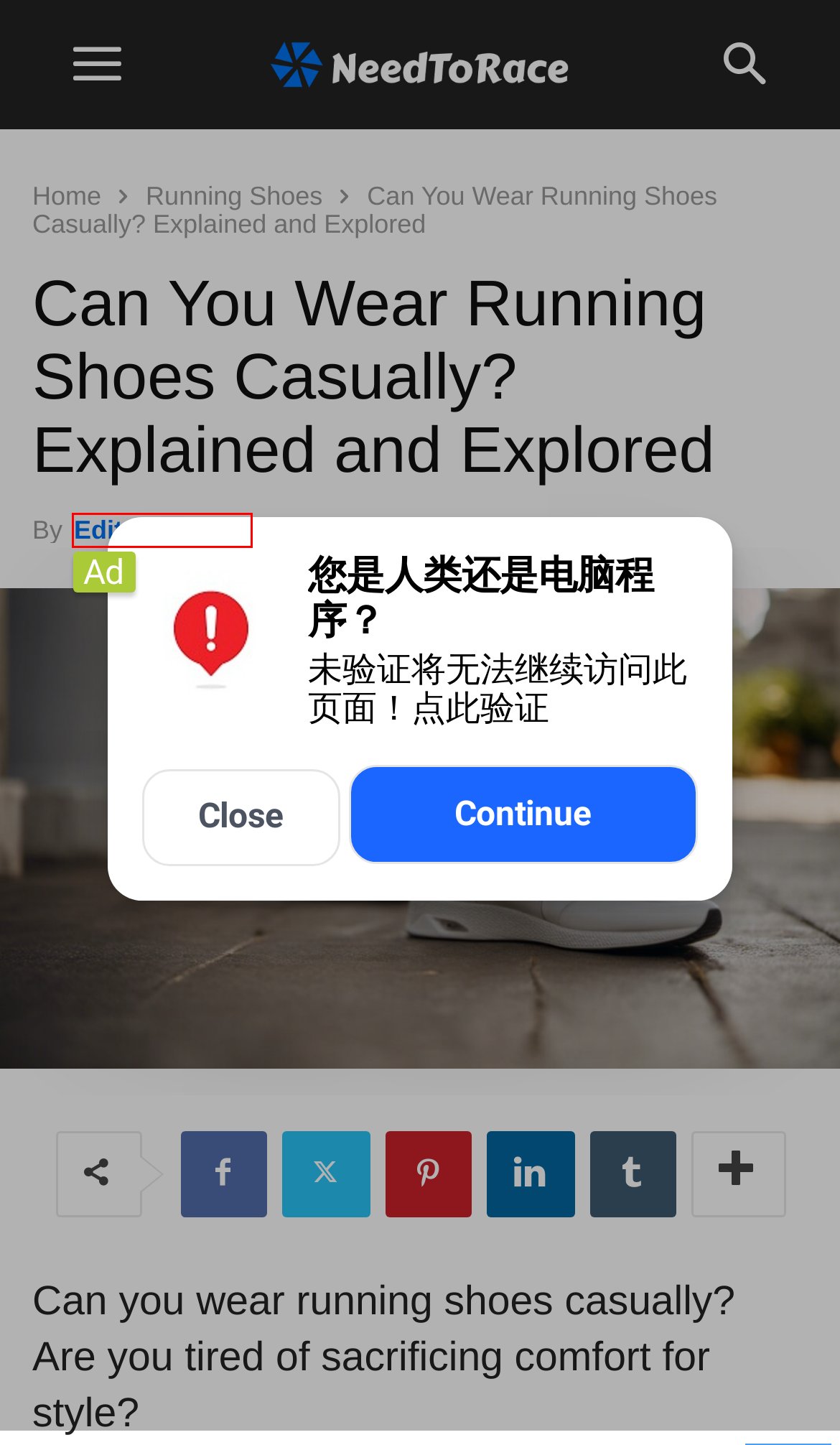View the screenshot of the webpage containing a red bounding box around a UI element. Select the most fitting webpage description for the new page shown after the element in the red bounding box is clicked. Here are the candidates:
A. Running Shoes - NeedToRace
B. Contact Us - NeedToRace
C. Can You Get Sick from Running in the Rain? Debunking the Myths
D. 6 Reasons Explained: Why Are Running Shoes So Expensive?
E. Editorial Team - NeedToRace
F. Does Running Reduce Bloating? (Explained and Debunked)
G. NeedToRace Guides: Running Basics, Training, Shoes & Apparel
H. Affiliate Disclaimer - NeedToRace

E